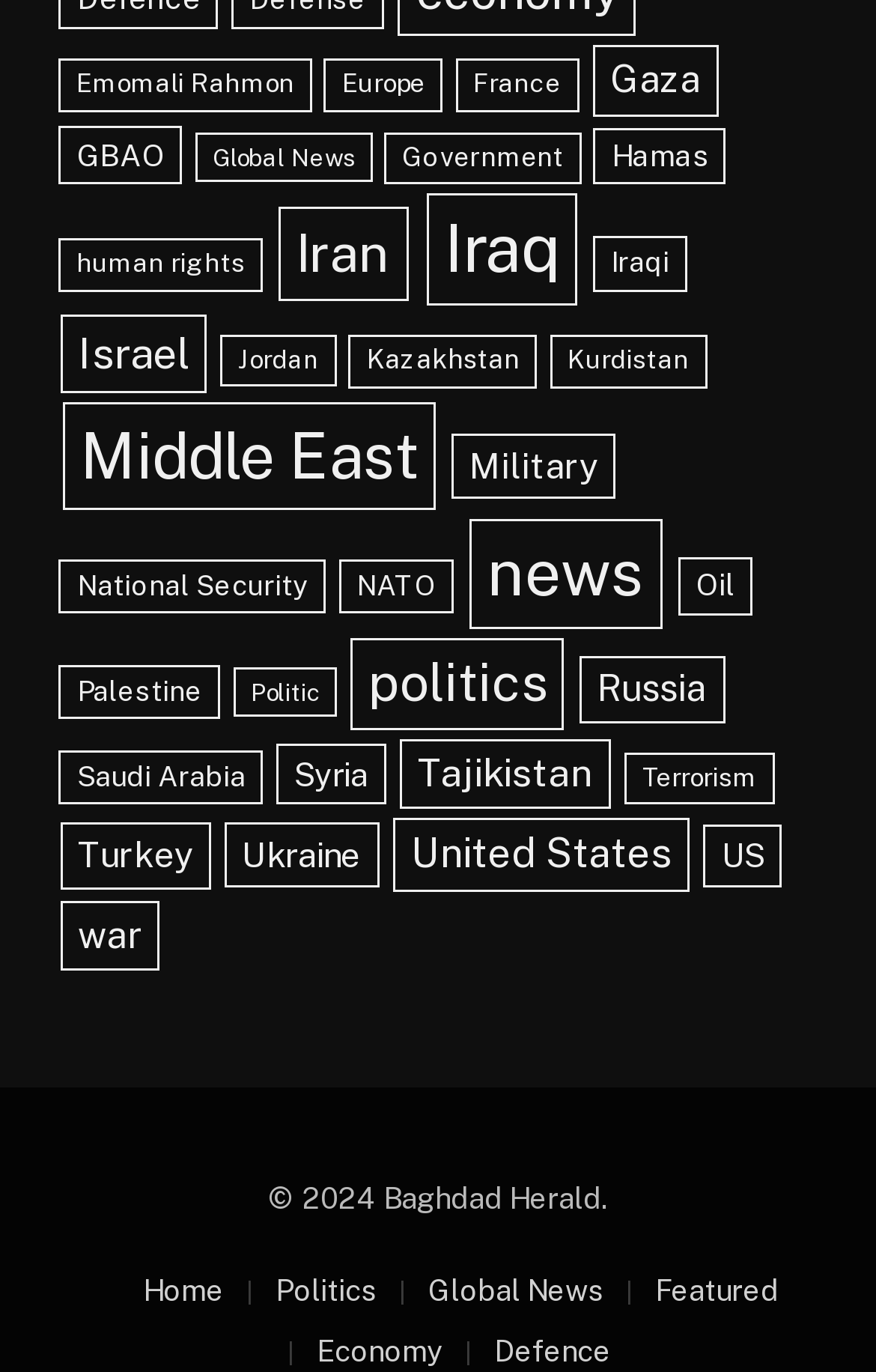What is the category with the most items?
Could you please answer the question thoroughly and with as much detail as possible?

By examining the links on the webpage, I found that the category with the most items is 'Iraq' with 480 items, indicated by the text '(480 items)' next to the link.